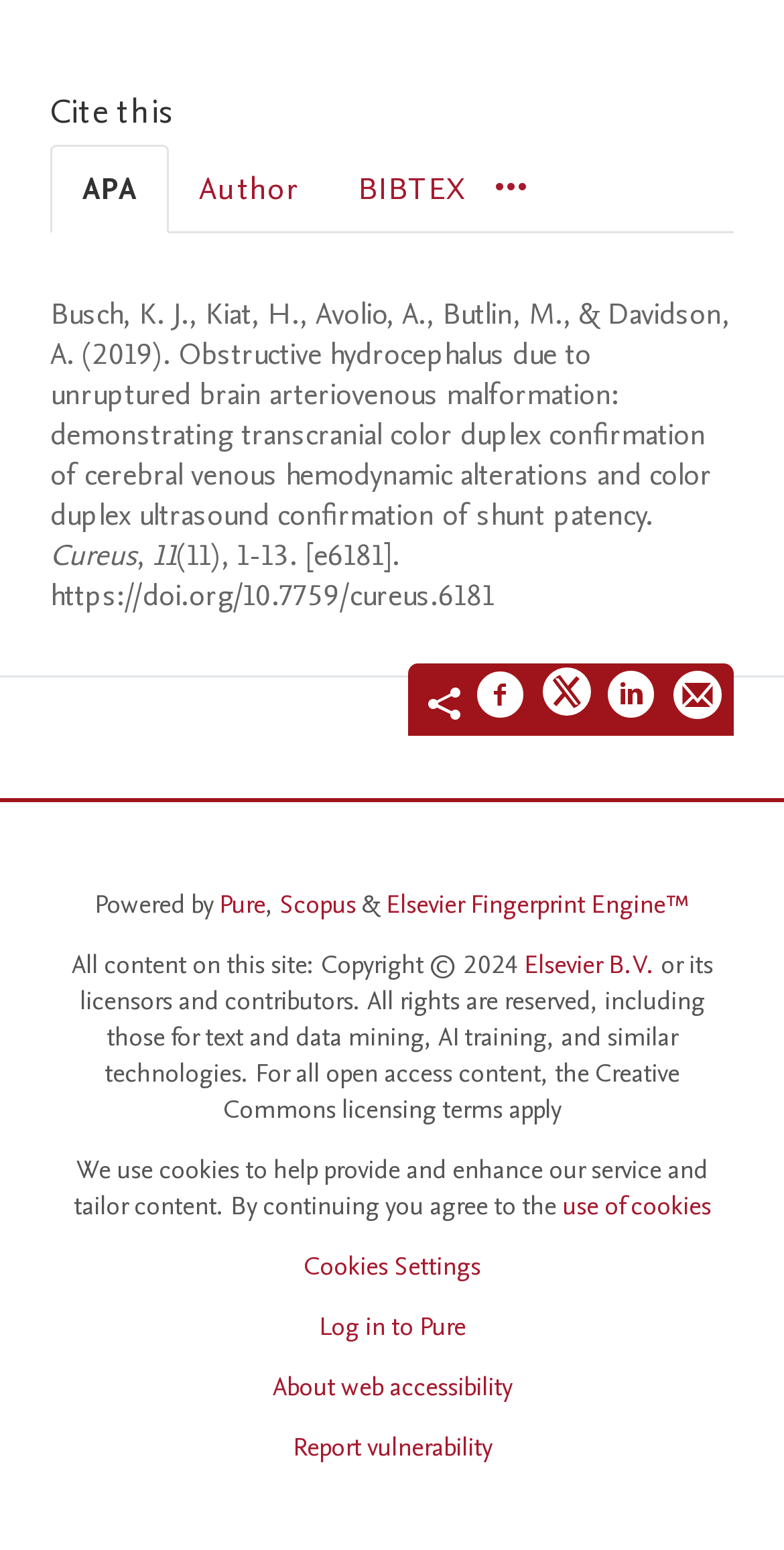Please determine the bounding box of the UI element that matches this description: Log in to Pure. The coordinates should be given as (top-left x, top-left y, bottom-right x, bottom-right y), with all values between 0 and 1.

[0.406, 0.844, 0.594, 0.867]